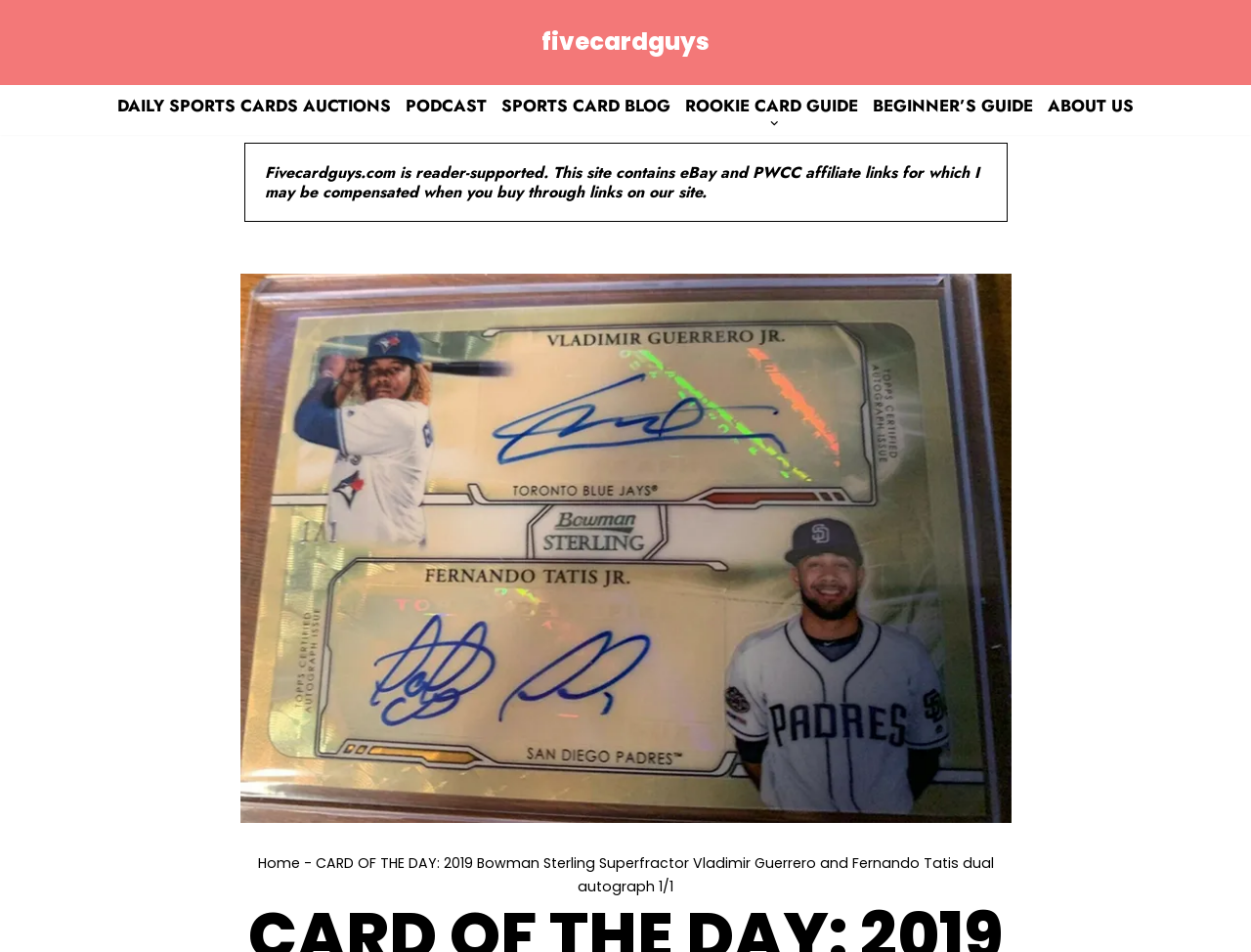Provide a thorough description of the webpage you see.

The webpage is focused on a specific topic, "CARD OF THE DAY: 2019 Bowman Sterling Superfractor Vladimir Guerrero and Fernando Tatis dual autograph 1/1", as indicated by the title. At the top-left corner, there is a link to "Skip to content". 

Below that, there is a link to the website's title, "fivecardguys Connecting collectors with the best sports cards", which is centered at the top of the page. 

To the right of the website title, there is a navigation menu labeled "Primary Menu" that spans across the top of the page. This menu contains six links: "DAILY SPORTS CARDS AUCTIONS", "PODCAST", "SPORTS CARD BLOG", "ROOKIE CARD GUIDE", "BEGINNER’S GUIDE", and "ABOUT US". 

The "ABOUT US" link is accompanied by a heading that explains the website's affiliate links policy. Below the navigation menu, there is a breadcrumbs navigation section that shows the current page's location, with links to "Home" and the current page's title.

There is no prominent image on the page, but there is a small dropdown icon image within the "ROOKIE CARD GUIDE" submenu.